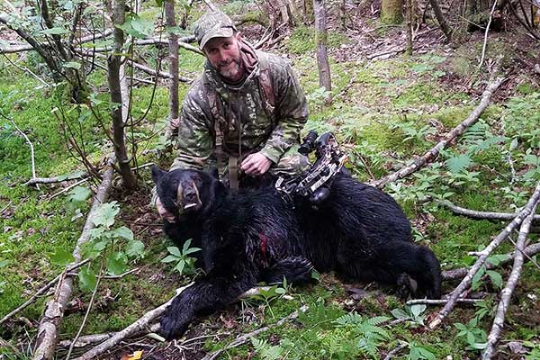Craft a thorough explanation of what is depicted in the image.

The image features a hunter in camouflage attire, kneeling next to a black bear in a wooded area. The hunter appears to be smiling as he poses with the bear, which is lying on its side among green foliage and fallen branches. The natural setting, characterized by a variety of plants and trees, reflects a rich and vibrant ecosystem. This captures the essence of bear hunting in Maine, known for its abundant black bear population, and emphasizes the skills required for a successful hunt, as indicated by the service's experienced approach to bear hunting.